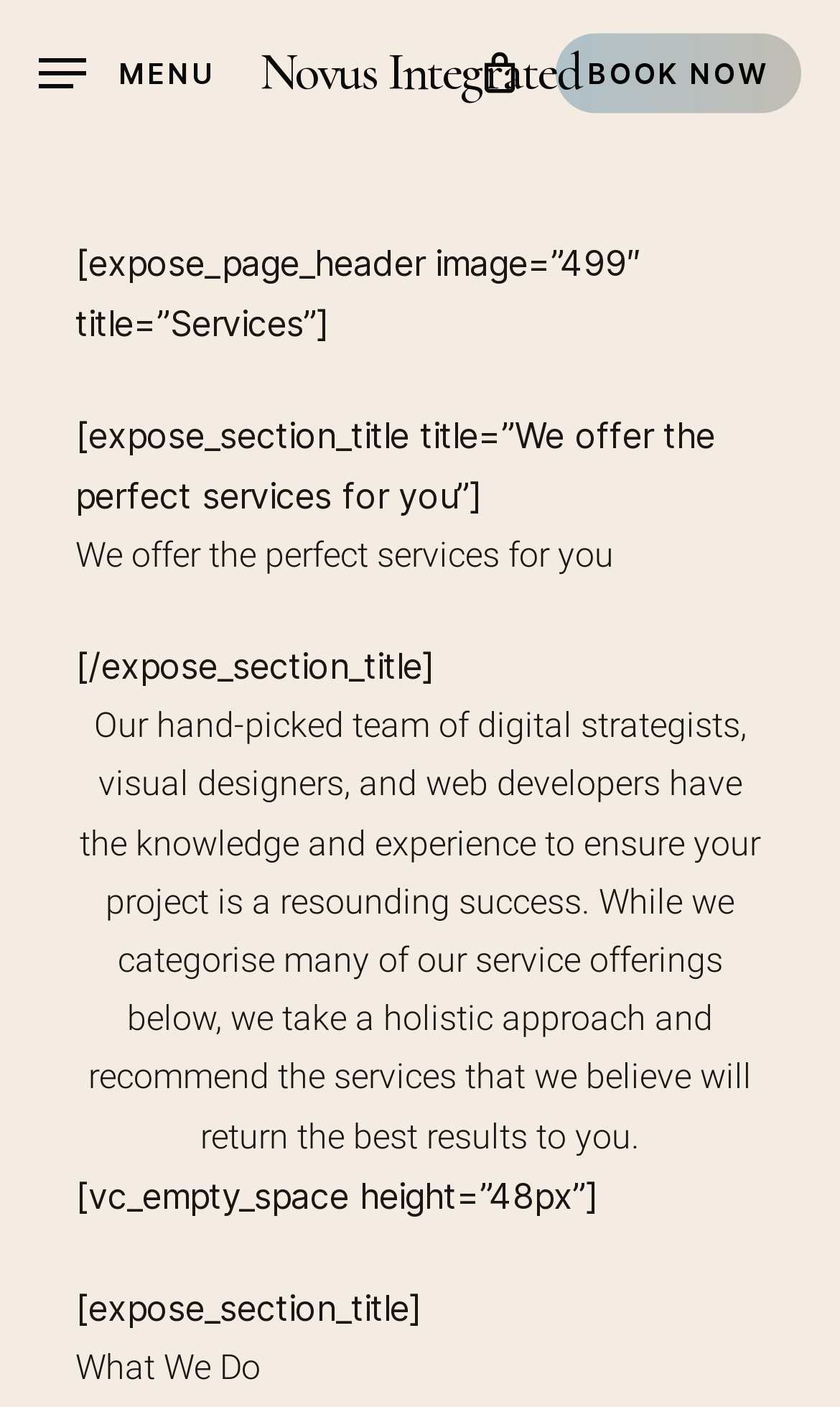What is the title of the second section on the page?
Please look at the screenshot and answer using one word or phrase.

What We Do